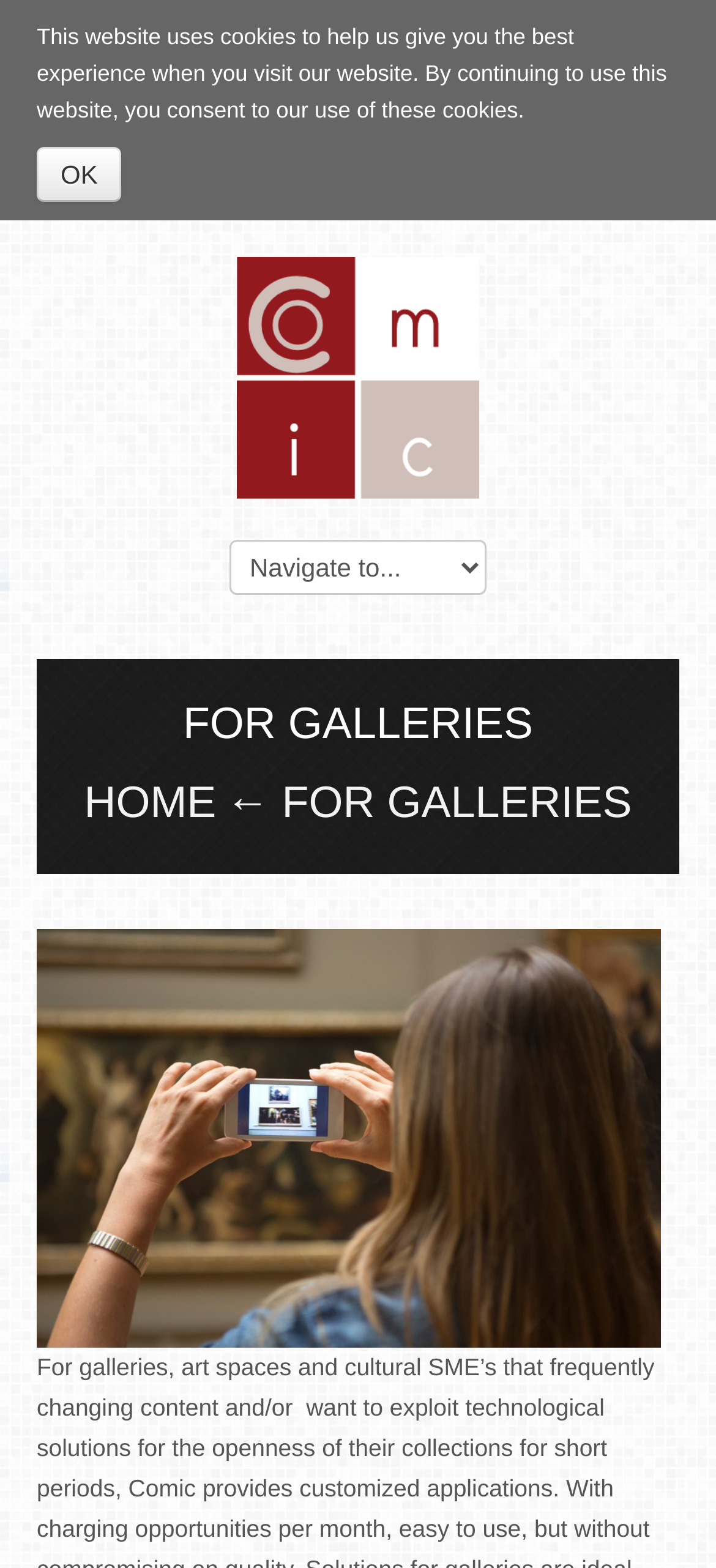Give the bounding box coordinates for this UI element: "alt="Comic Logo"". The coordinates should be four float numbers between 0 and 1, arranged as [left, top, right, bottom].

[0.331, 0.232, 0.669, 0.248]